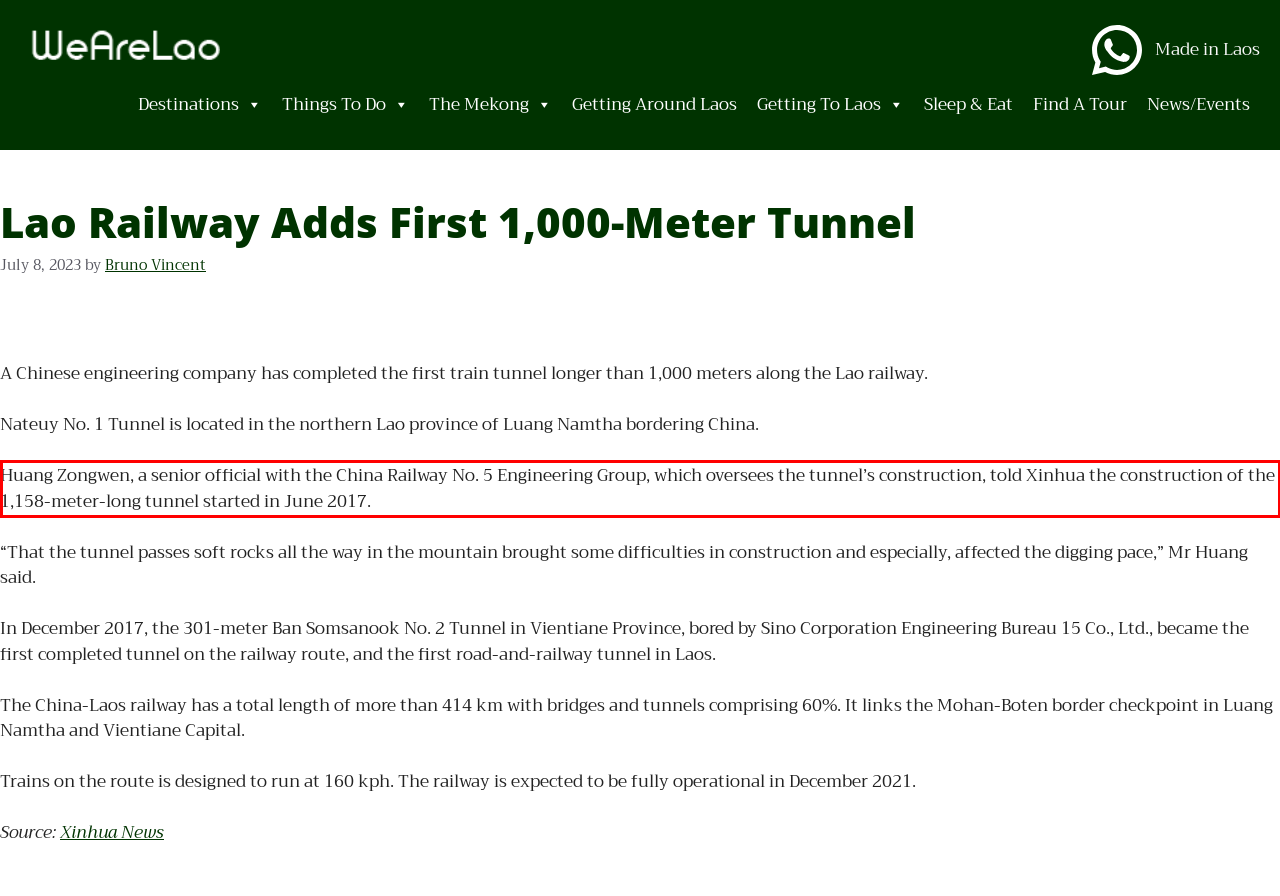You are provided with a screenshot of a webpage containing a red bounding box. Please extract the text enclosed by this red bounding box.

Huang Zongwen, a senior official with the China Railway No. 5 Engineering Group, which oversees the tunnel’s construction, told Xinhua the construction of the 1,158-meter-long tunnel started in June 2017.